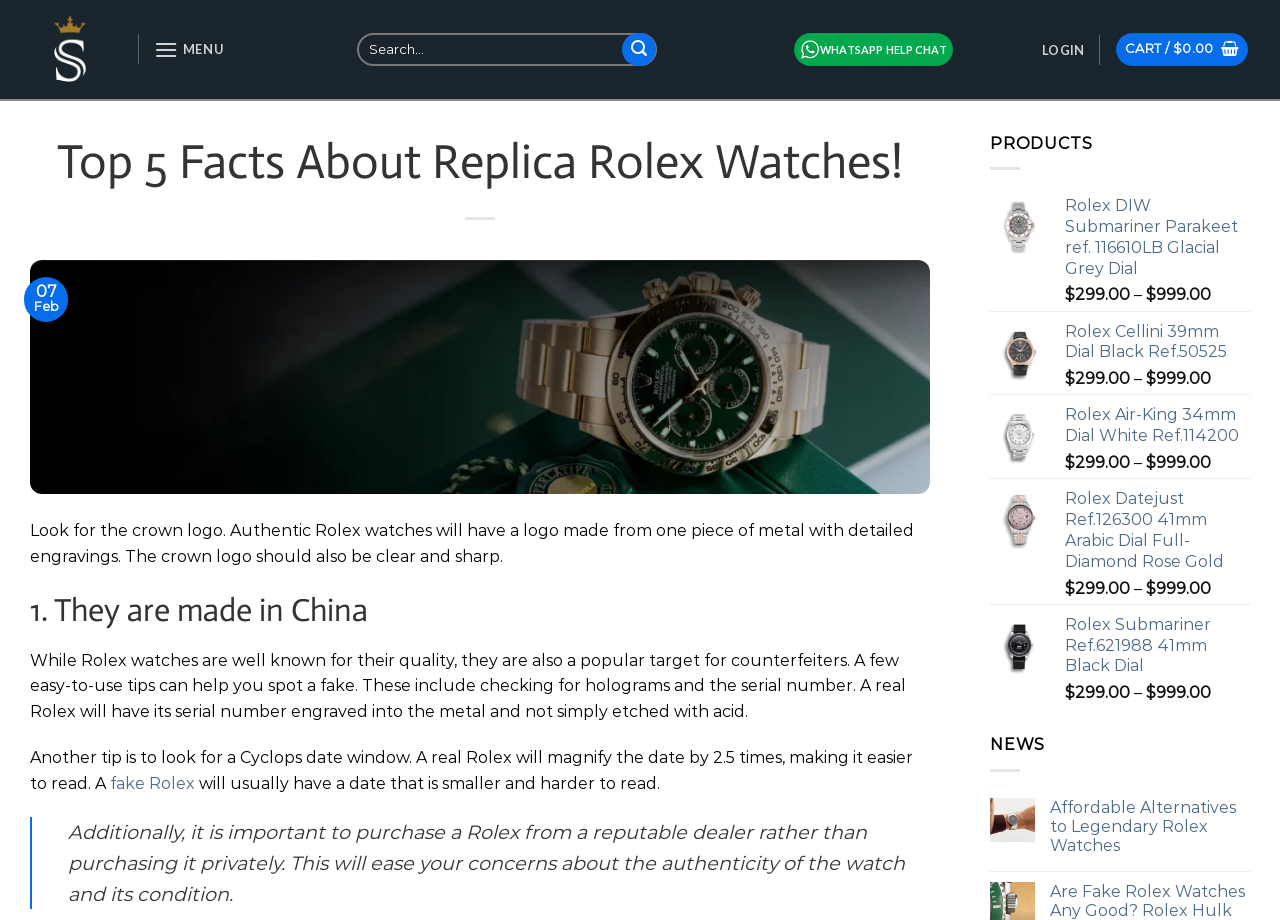Please look at the image and answer the question with a detailed explanation: What is the price range of the Rolex watches listed?

The webpage lists several Rolex watches with prices ranging from $299.00 to $999.00. This information is mentioned in the product listings, such as 'Rolex DIW Submariner Parakeet ref. 116610LB Glacial Grey Dial' and 'Rolex Datejust Ref.126300 41mm Arabic Dial Full-Diamond Rose Gold'.